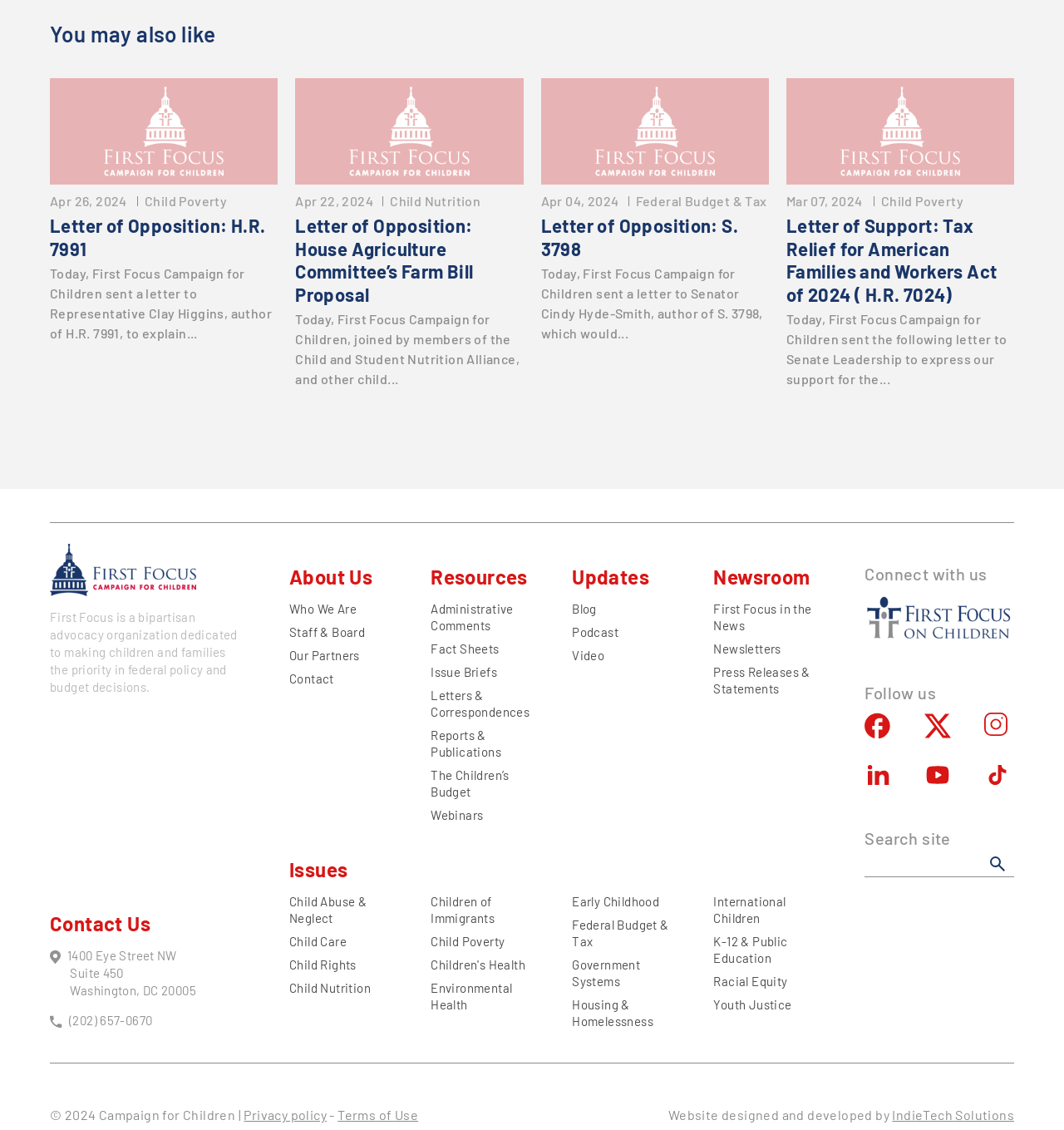Pinpoint the bounding box coordinates of the clickable element needed to complete the instruction: "Toggle WOMEN menu". The coordinates should be provided as four float numbers between 0 and 1: [left, top, right, bottom].

None